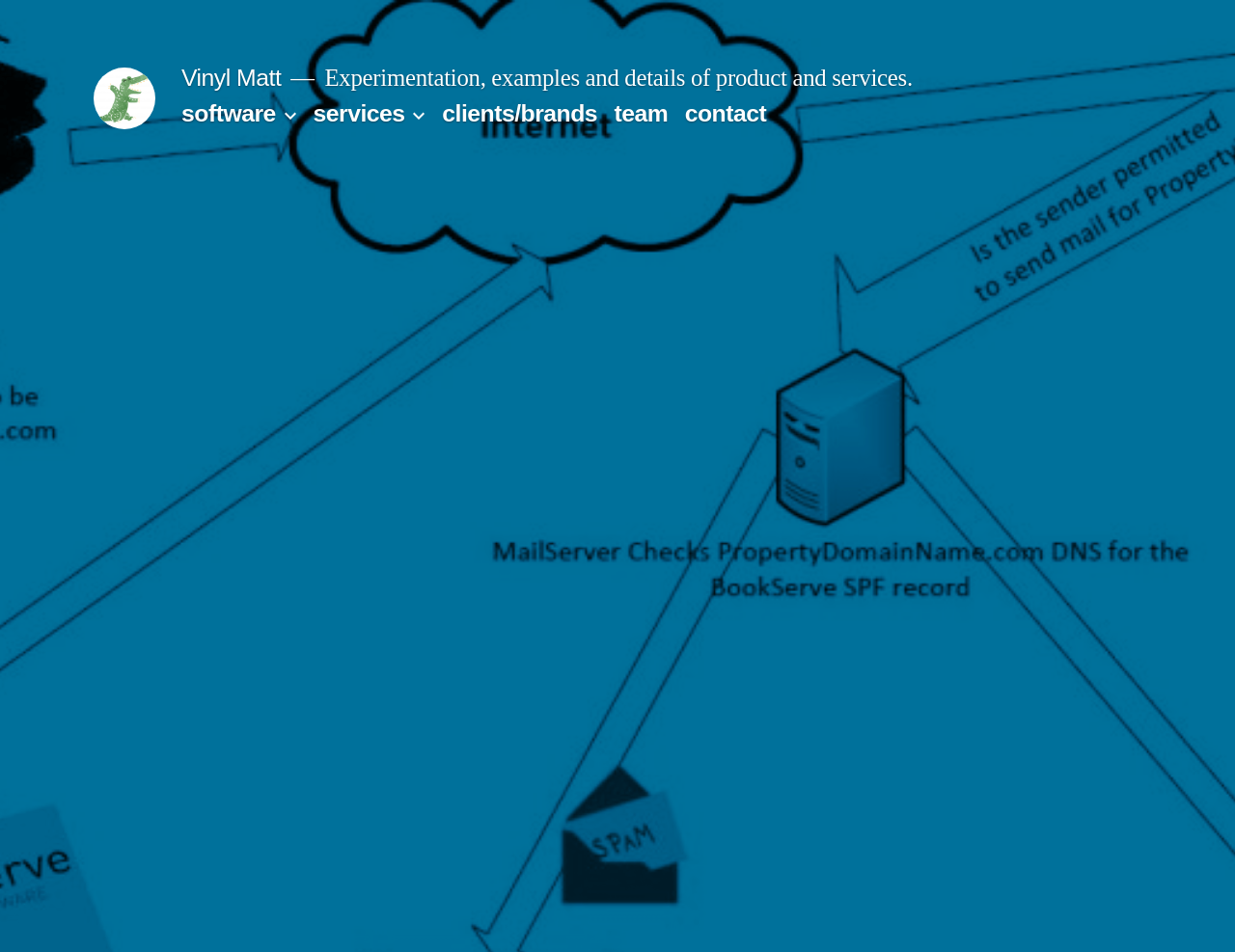Specify the bounding box coordinates of the element's area that should be clicked to execute the given instruction: "explore services offered". The coordinates should be four float numbers between 0 and 1, i.e., [left, top, right, bottom].

[0.253, 0.106, 0.328, 0.133]